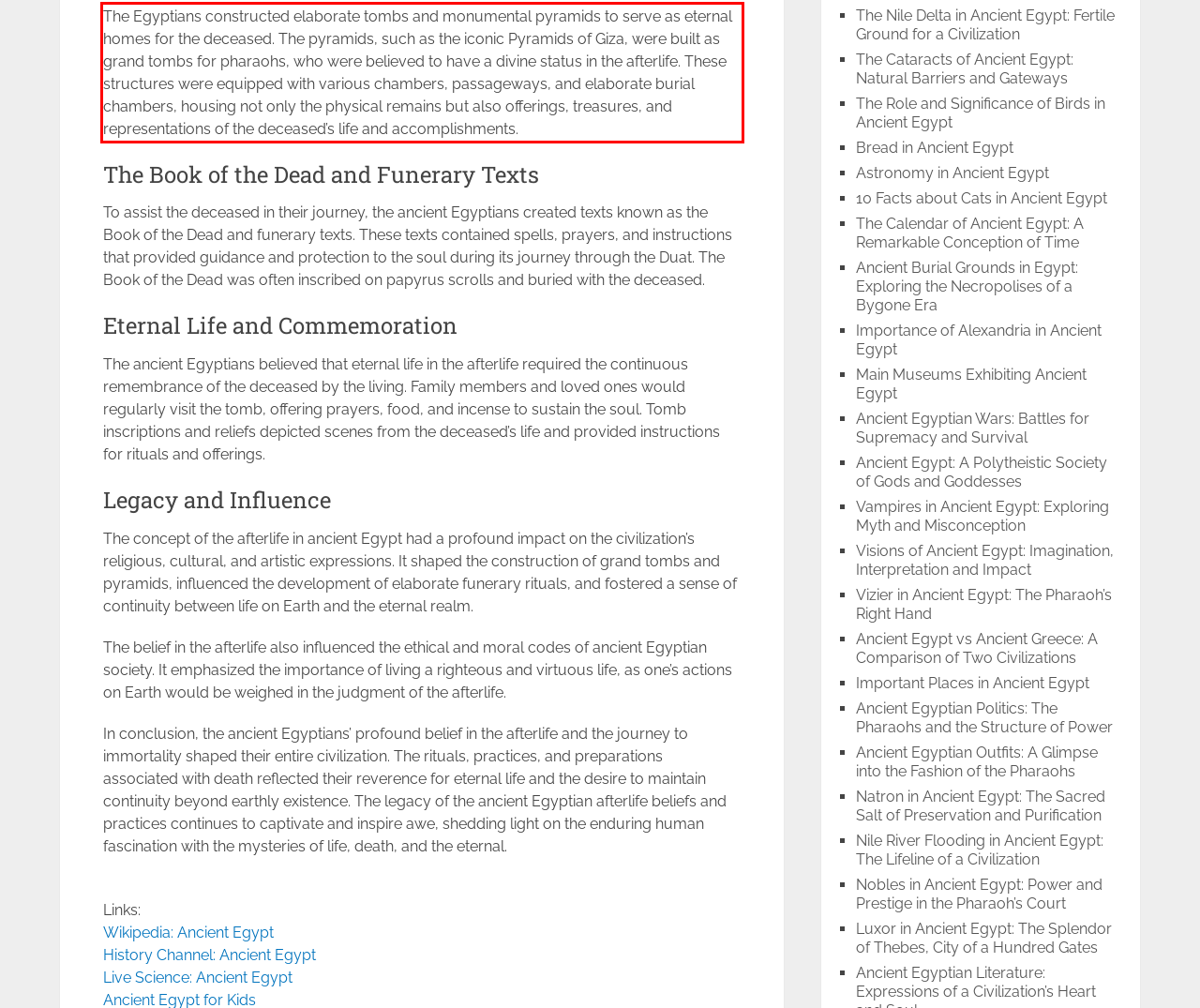Using OCR, extract the text content found within the red bounding box in the given webpage screenshot.

The Egyptians constructed elaborate tombs and monumental pyramids to serve as eternal homes for the deceased. The pyramids, such as the iconic Pyramids of Giza, were built as grand tombs for pharaohs, who were believed to have a divine status in the afterlife. These structures were equipped with various chambers, passageways, and elaborate burial chambers, housing not only the physical remains but also offerings, treasures, and representations of the deceased’s life and accomplishments.